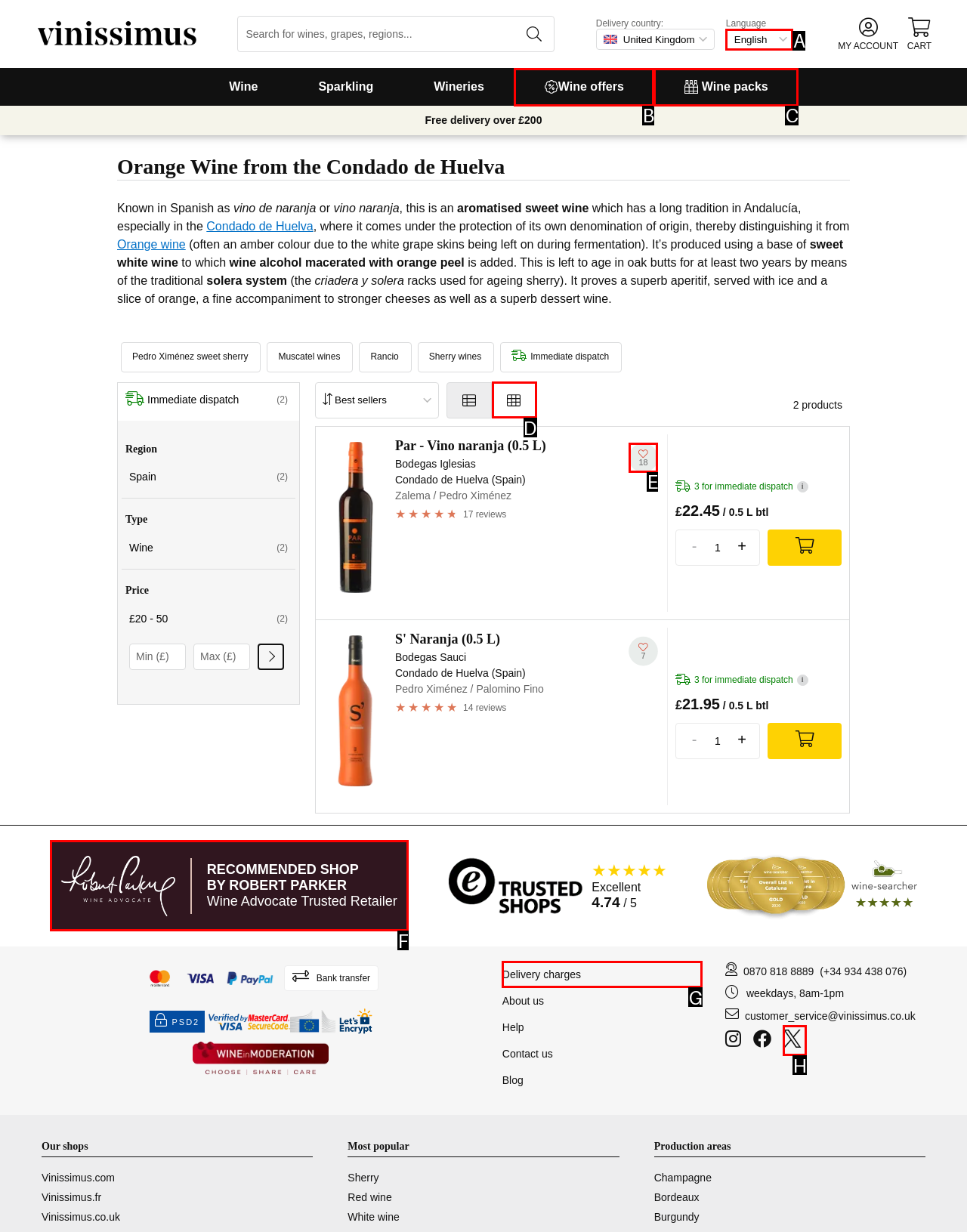Identify the HTML element that best matches the description: title="Grid". Provide your answer by selecting the corresponding letter from the given options.

D